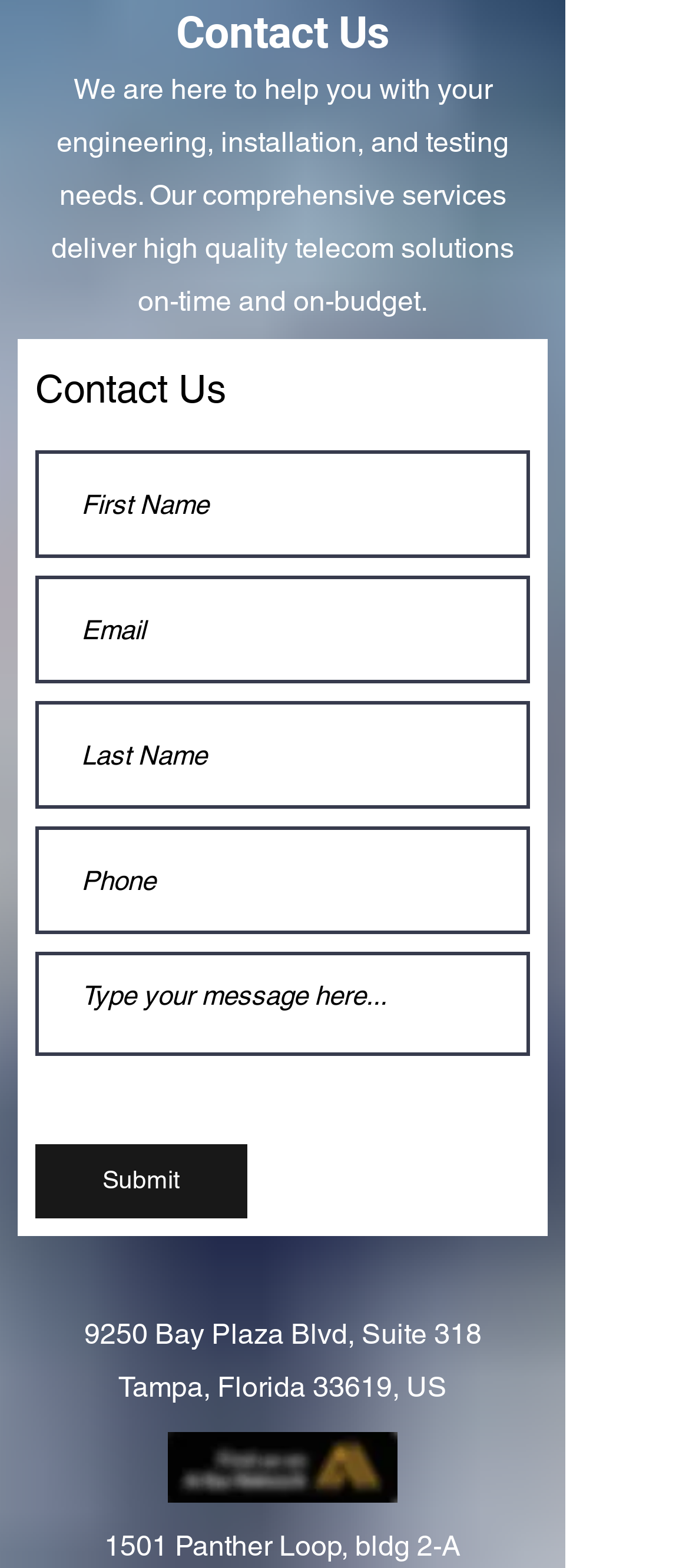Determine the bounding box for the UI element described here: "placeholder="Type your message here..."".

[0.051, 0.607, 0.769, 0.674]